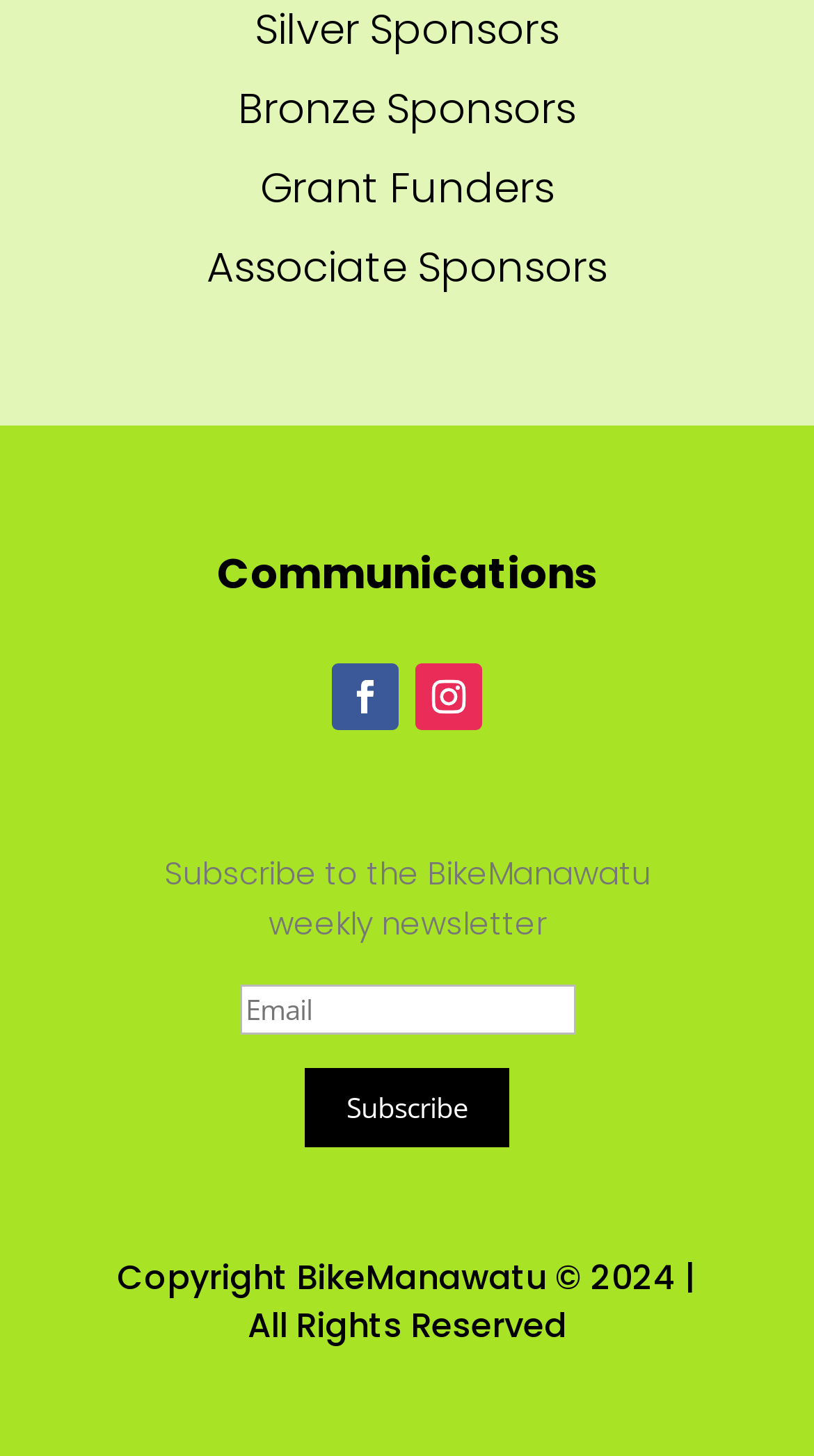Please determine the bounding box of the UI element that matches this description: Follow. The coordinates should be given as (top-left x, top-left y, bottom-right x, bottom-right y), with all values between 0 and 1.

[0.51, 0.456, 0.592, 0.502]